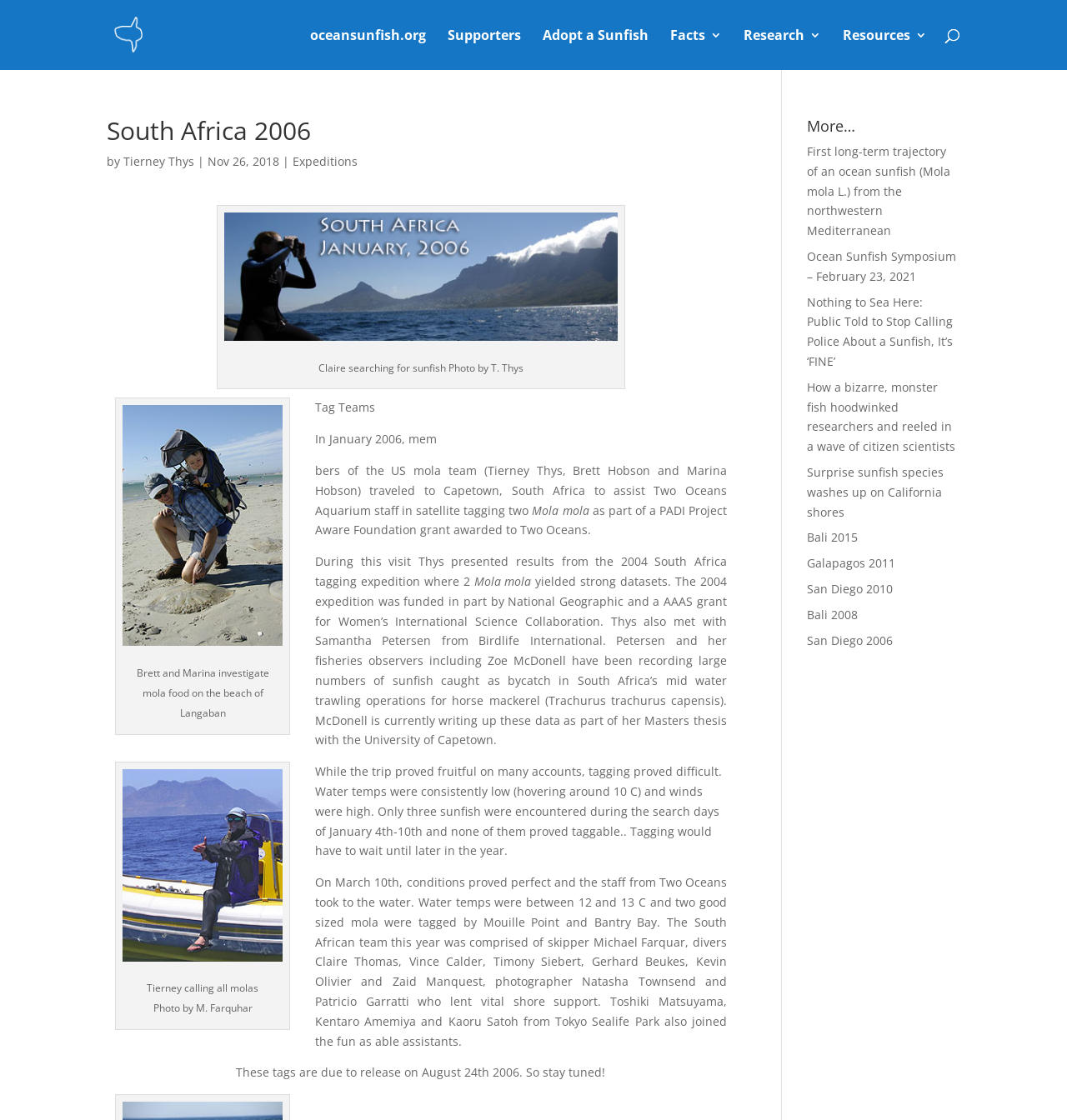What is the name of the author of the article?
Kindly answer the question with as much detail as you can.

The author's name is mentioned in the article as 'Tierney Thys' in the sentence 'by Tierney Thys' which is located below the heading 'South Africa 2006'.